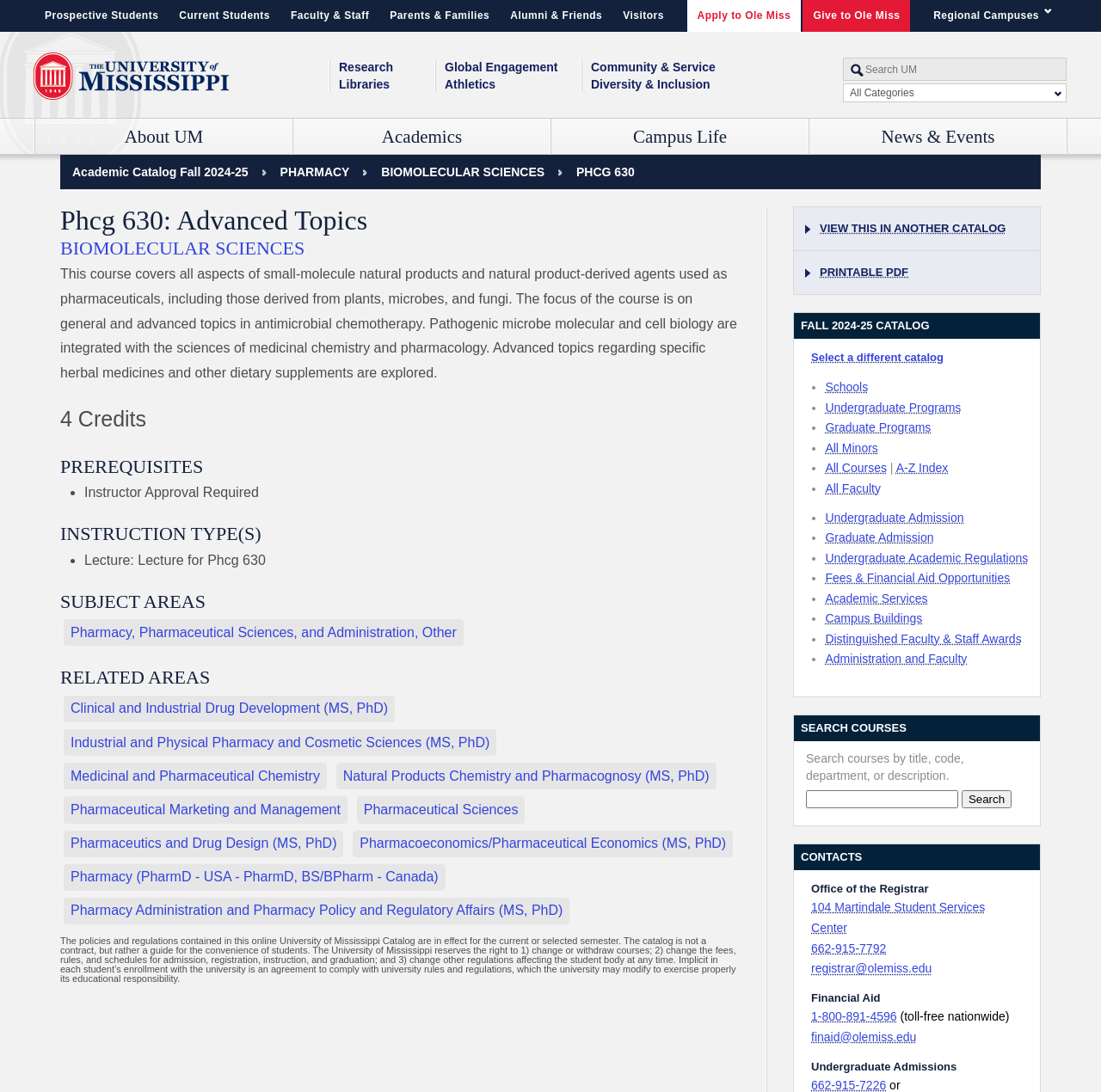Identify the bounding box coordinates of the clickable region required to complete the instruction: "Learn about Academics". The coordinates should be given as four float numbers within the range of 0 and 1, i.e., [left, top, right, bottom].

[0.266, 0.109, 0.5, 0.142]